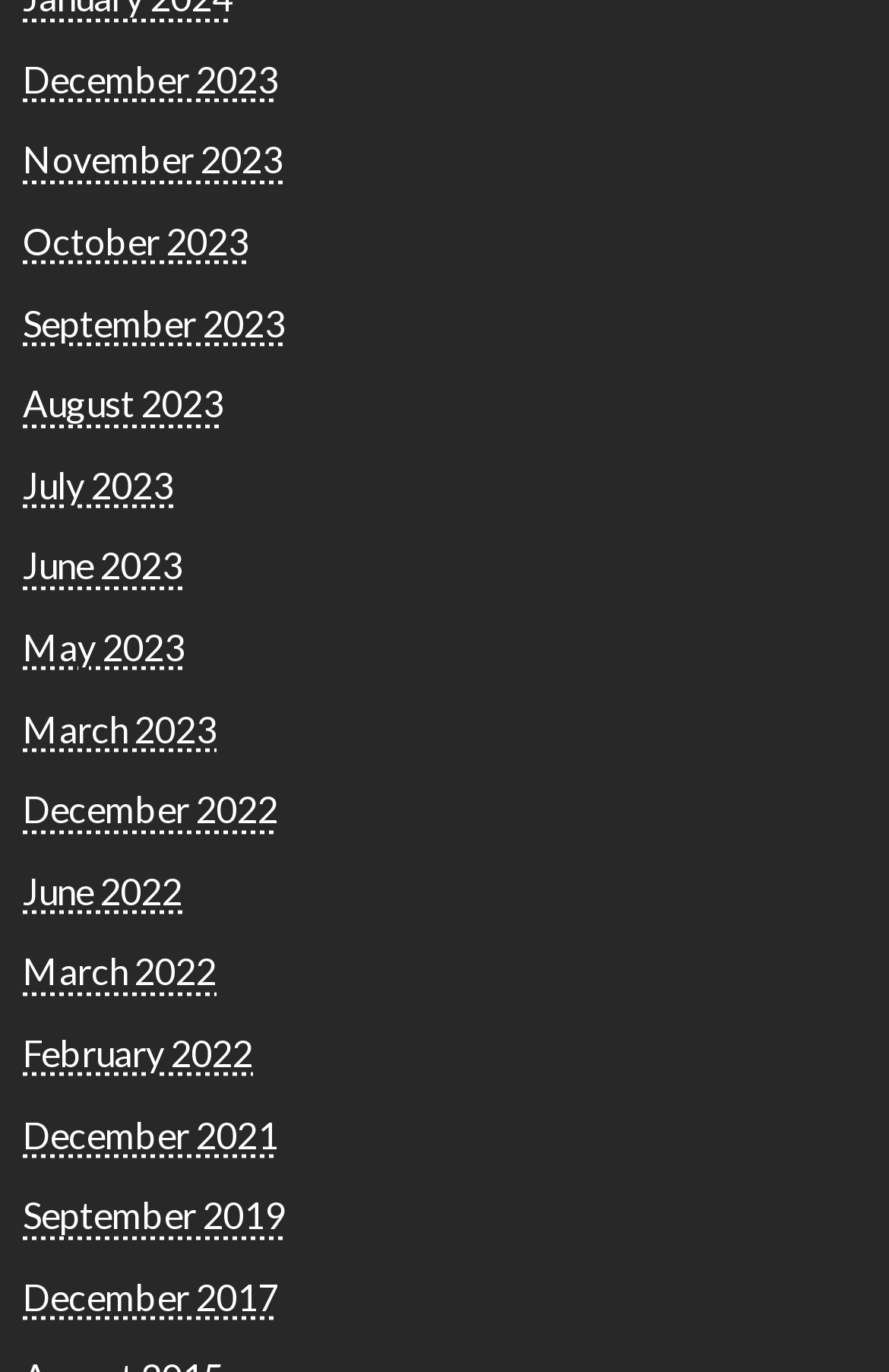Predict the bounding box coordinates of the area that should be clicked to accomplish the following instruction: "View November 2023". The bounding box coordinates should consist of four float numbers between 0 and 1, i.e., [left, top, right, bottom].

[0.026, 0.101, 0.318, 0.132]